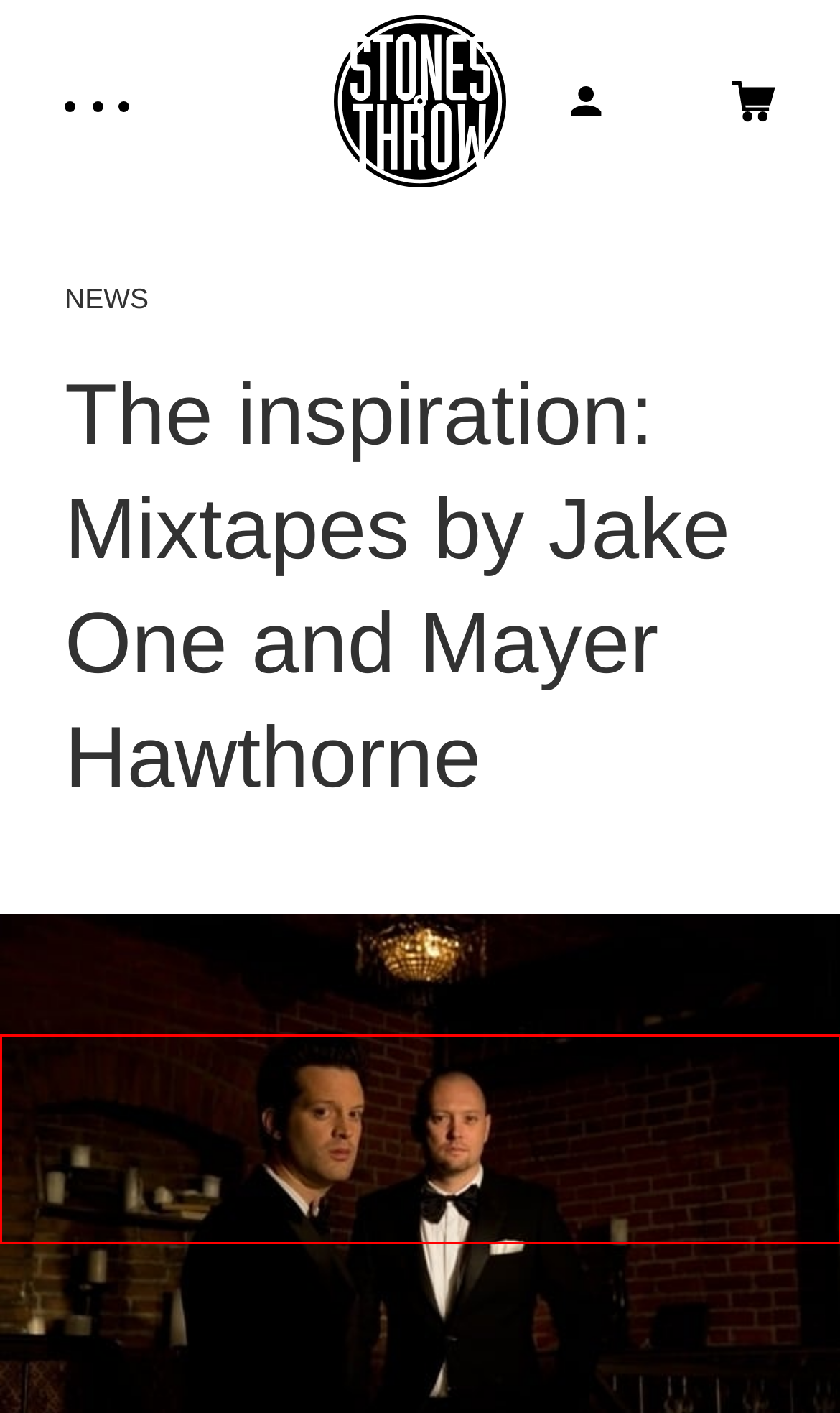Look at the given screenshot of a webpage with a red rectangle bounding box around a UI element. Pick the description that best matches the new webpage after clicking the element highlighted. The descriptions are:
A. Maylee Todd | Stones Throw Records
B. Koreatown Oddity | Stones Throw Records
C. Gabriel Da Rosa | Stones Throw Records
D. Jamael Dean | Stones Throw Records
E. Pearl & The Oysters | Stones Throw Records
F. Frankie Reyes | Stones Throw Records
G. Jerry Paper | Stones Throw Records
H. Eddie Chacon | Stones Throw Records

G